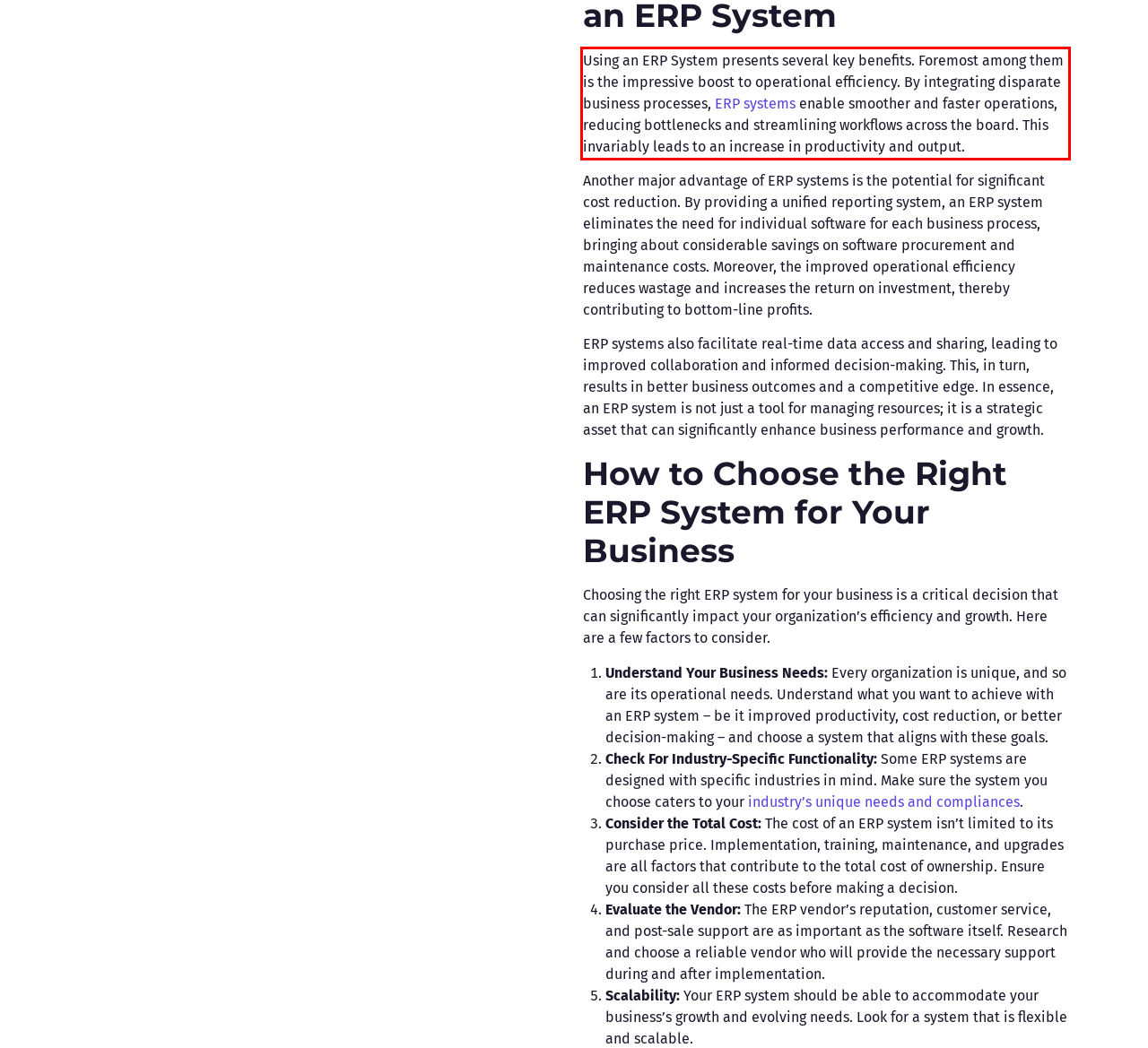From the given screenshot of a webpage, identify the red bounding box and extract the text content within it.

Using an ERP System presents several key benefits. Foremost among them is the impressive boost to operational efficiency. By integrating disparate business processes, ERP systems enable smoother and faster operations, reducing bottlenecks and streamlining workflows across the board. This invariably leads to an increase in productivity and output.